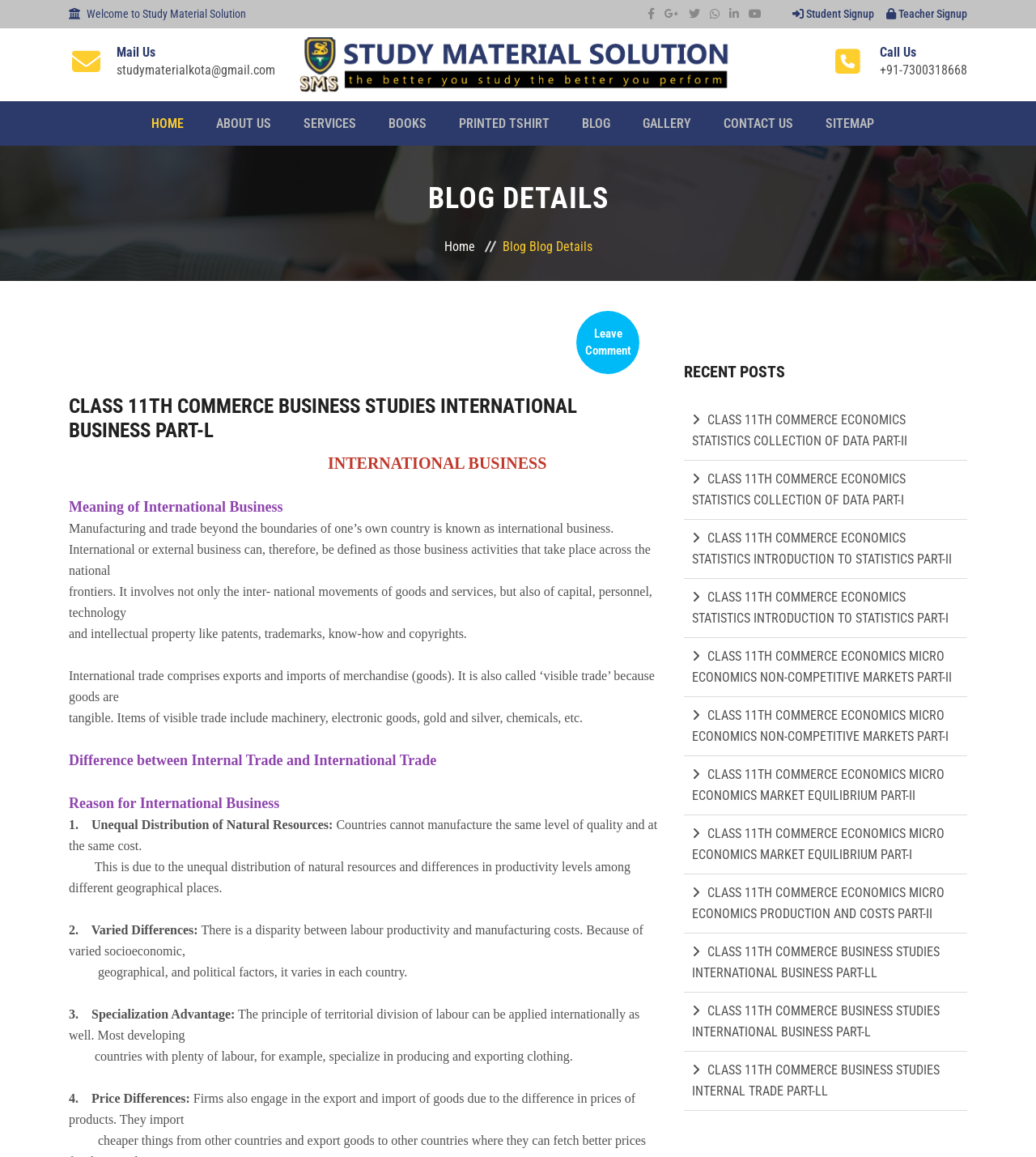Pinpoint the bounding box coordinates for the area that should be clicked to perform the following instruction: "See all recent posts".

None